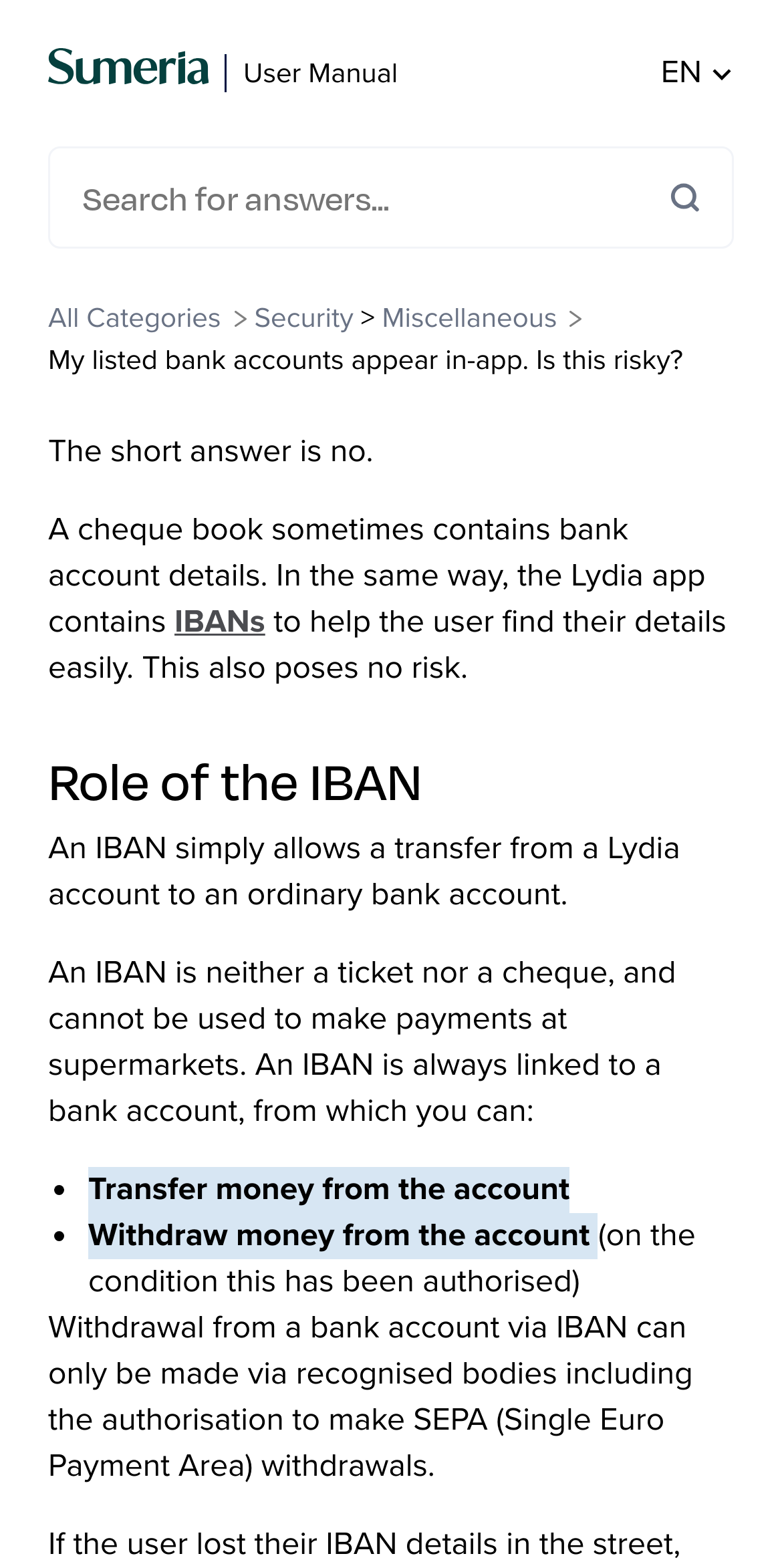Please specify the bounding box coordinates of the element that should be clicked to execute the given instruction: 'Click on Security'. Ensure the coordinates are four float numbers between 0 and 1, expressed as [left, top, right, bottom].

[0.325, 0.189, 0.452, 0.216]